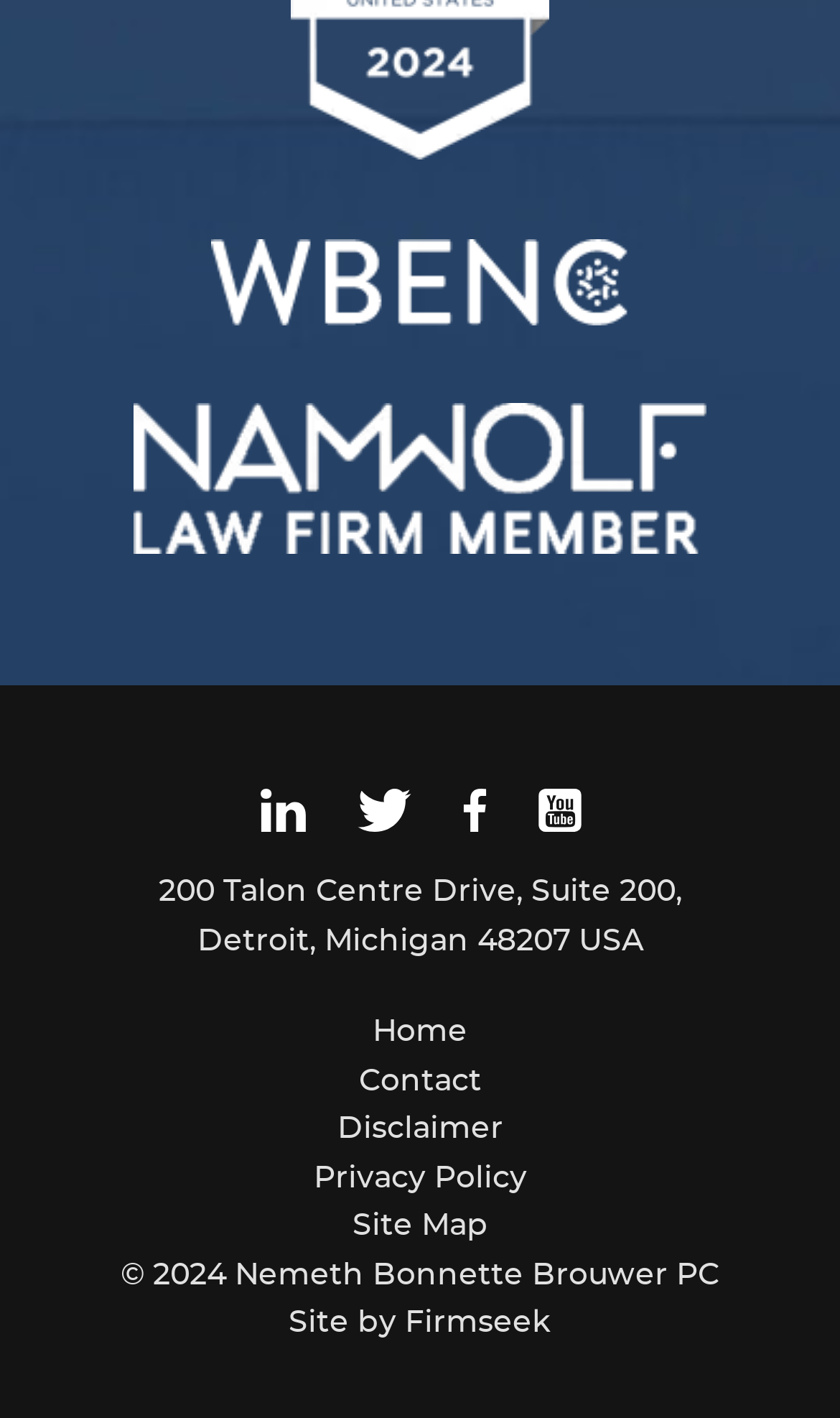How many social media links are available on the webpage?
Answer the question with detailed information derived from the image.

I counted the number of social media links by looking at the links with images of social media platforms, such as Linkedin, Twitter, Facebook, and Youtube.